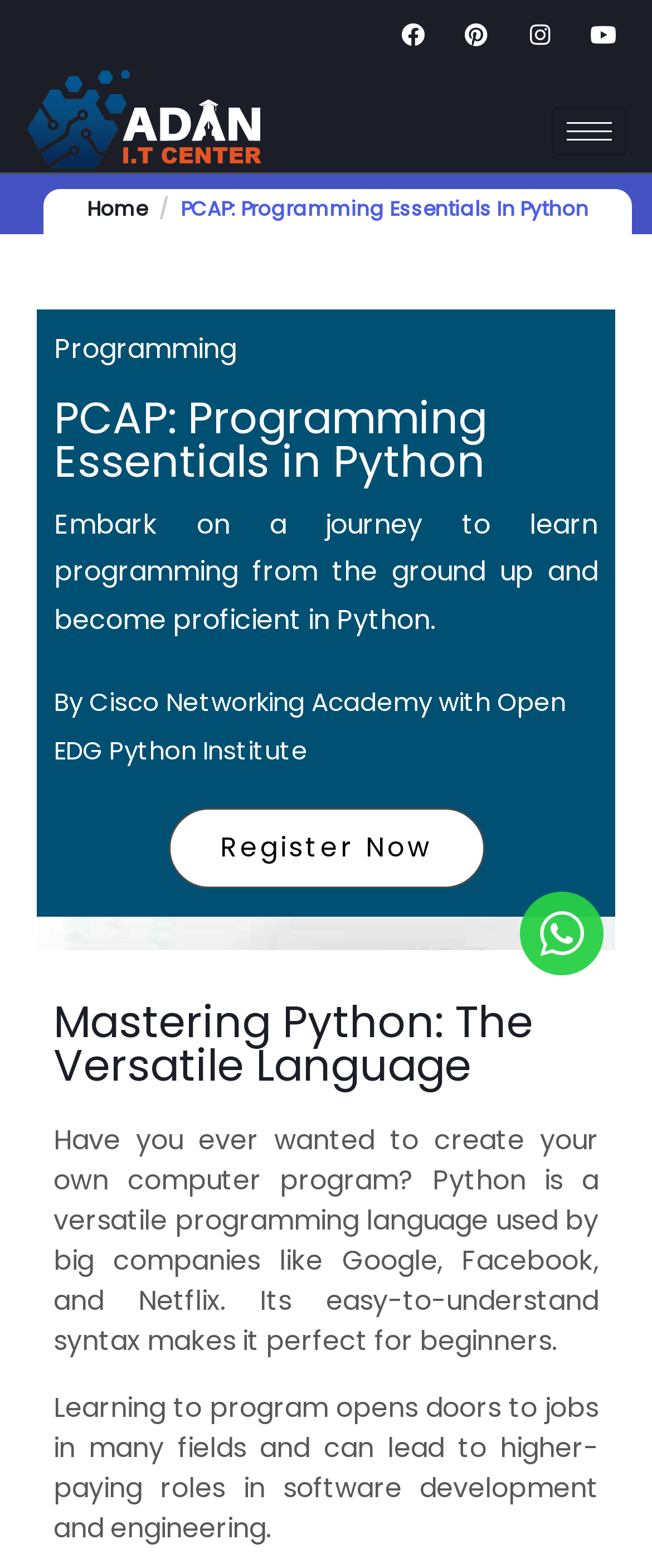Find the bounding box coordinates for the area you need to click to carry out the instruction: "Click the Facebook link". The coordinates should be four float numbers between 0 and 1, indicated as [left, top, right, bottom].

[0.597, 0.007, 0.669, 0.037]